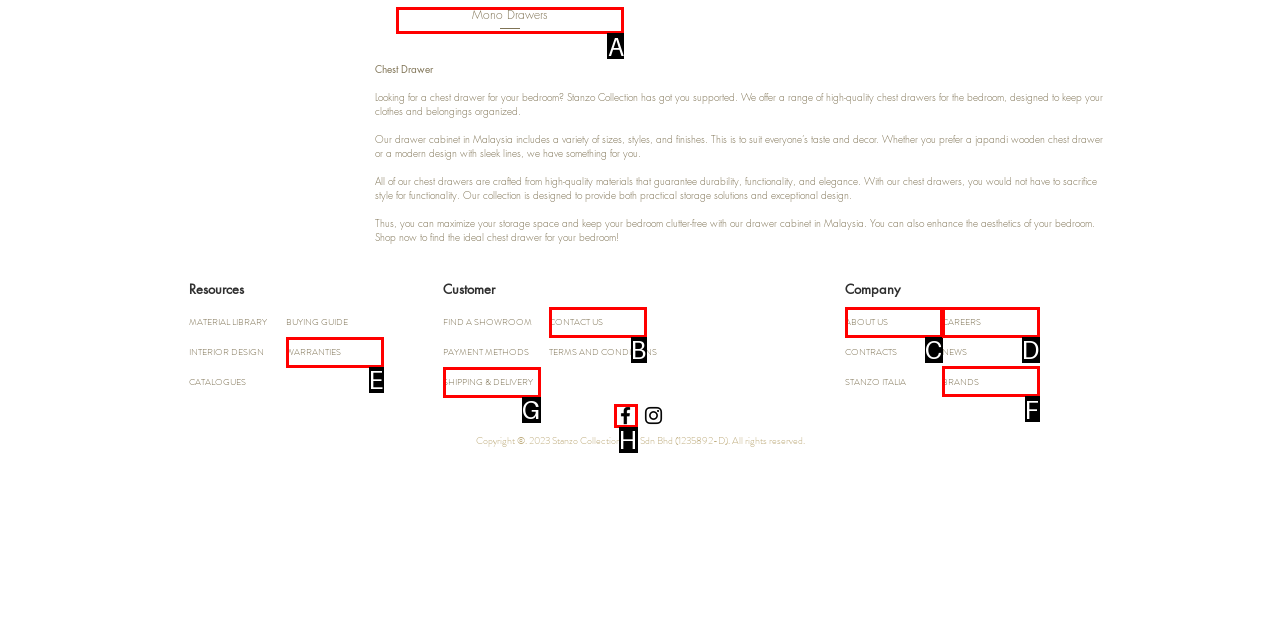Tell me which one HTML element best matches the description: ABOUT US
Answer with the option's letter from the given choices directly.

C